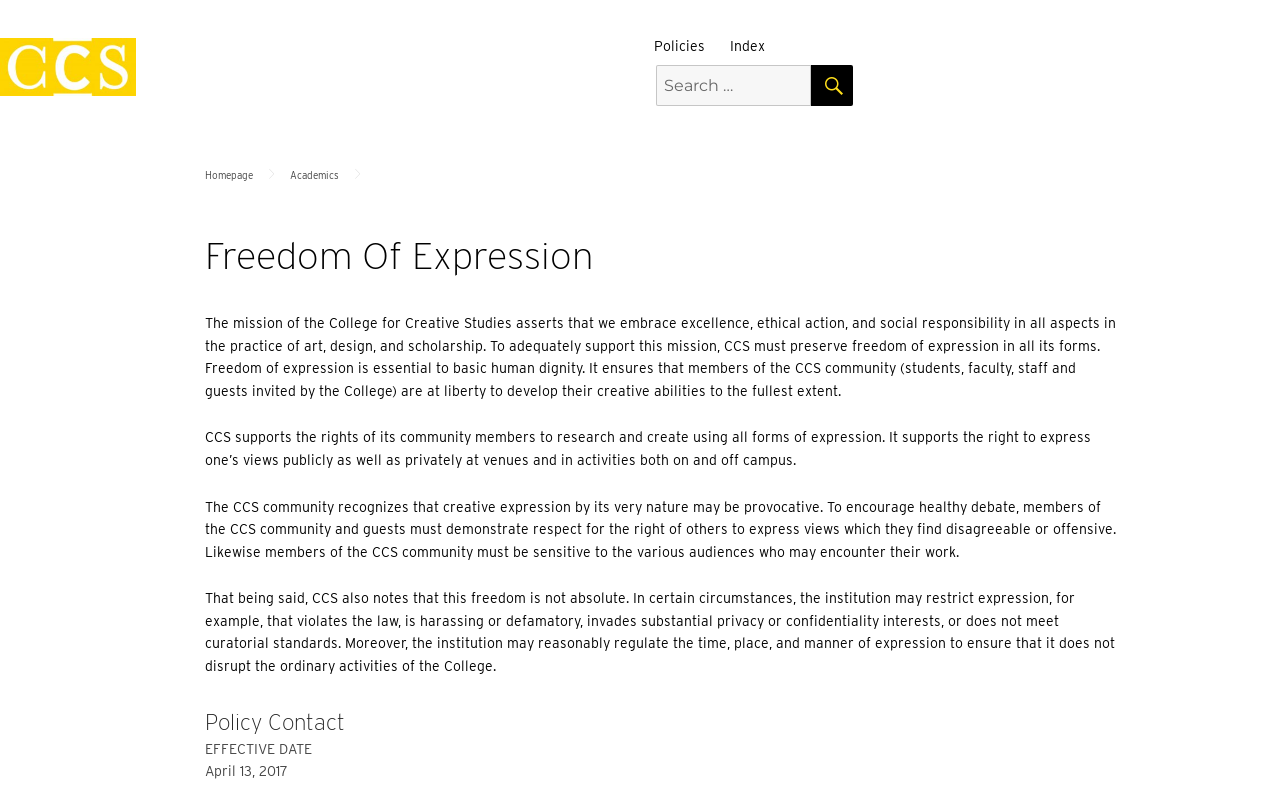What is the name of the college mentioned on this webpage?
From the image, respond with a single word or phrase.

College for Creative Studies